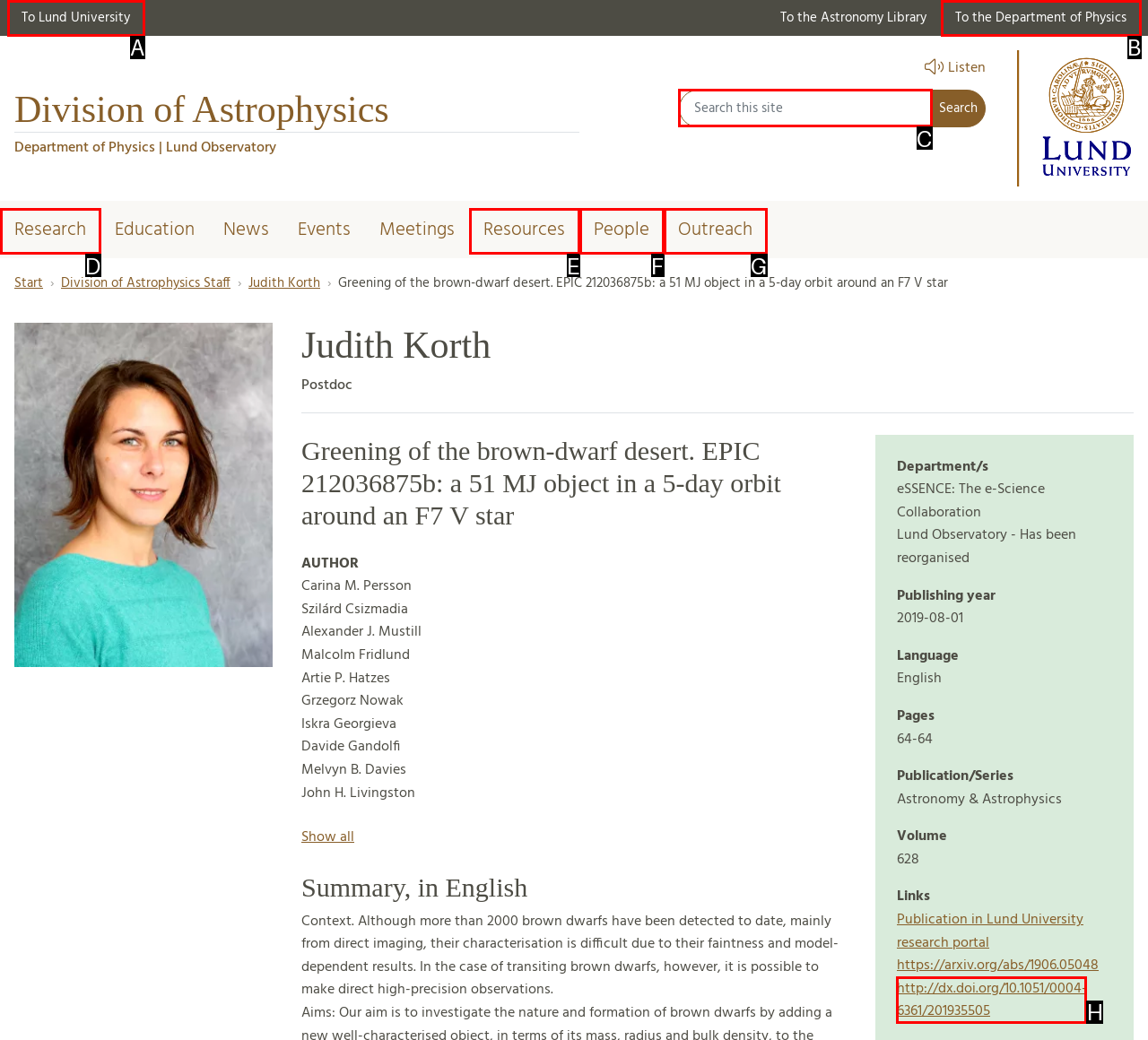Which UI element corresponds to this description: Resources
Reply with the letter of the correct option.

E